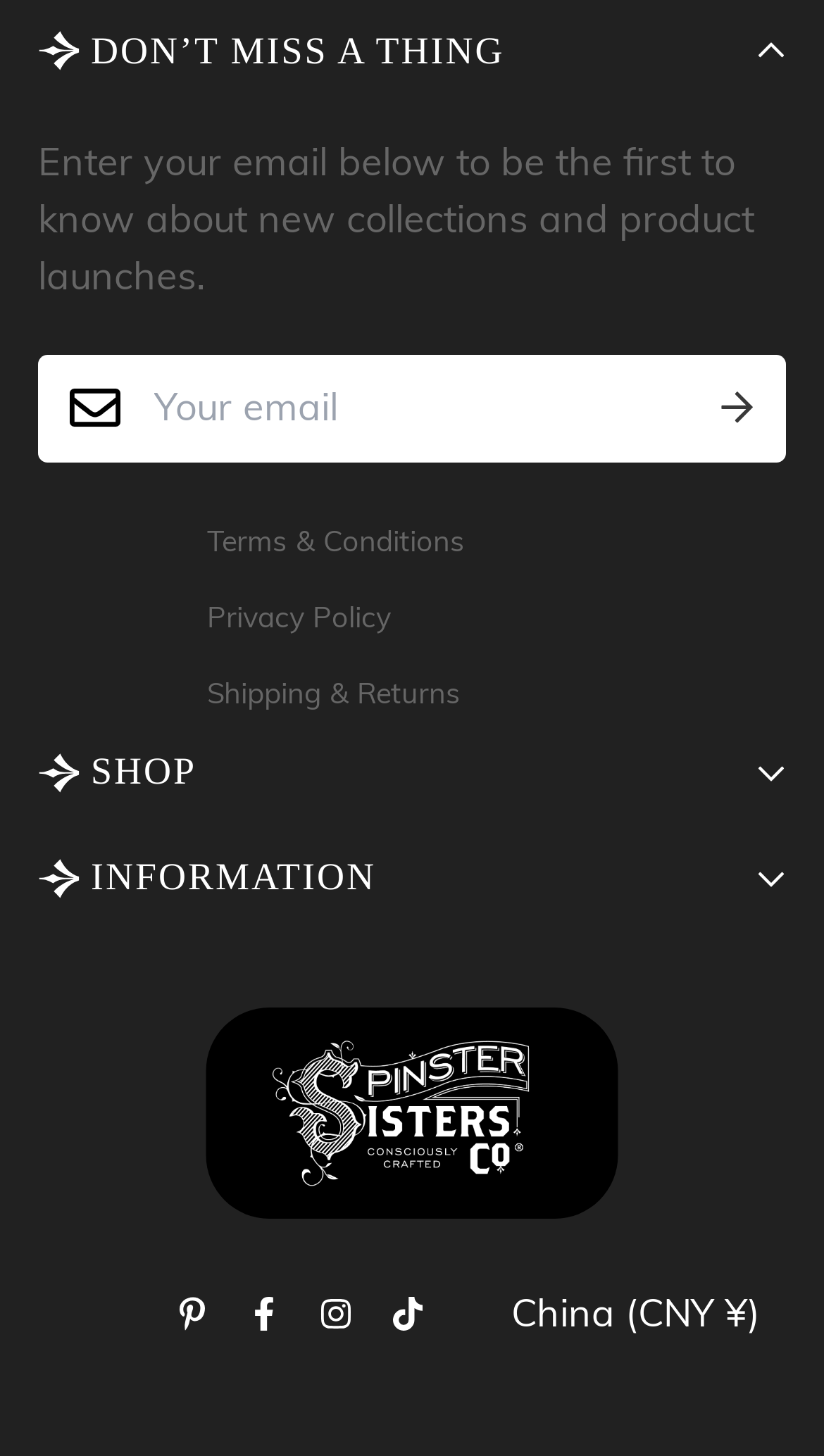Please identify the coordinates of the bounding box for the clickable region that will accomplish this instruction: "Click on the 'Plastic Free' link".

[0.046, 0.582, 0.295, 0.617]